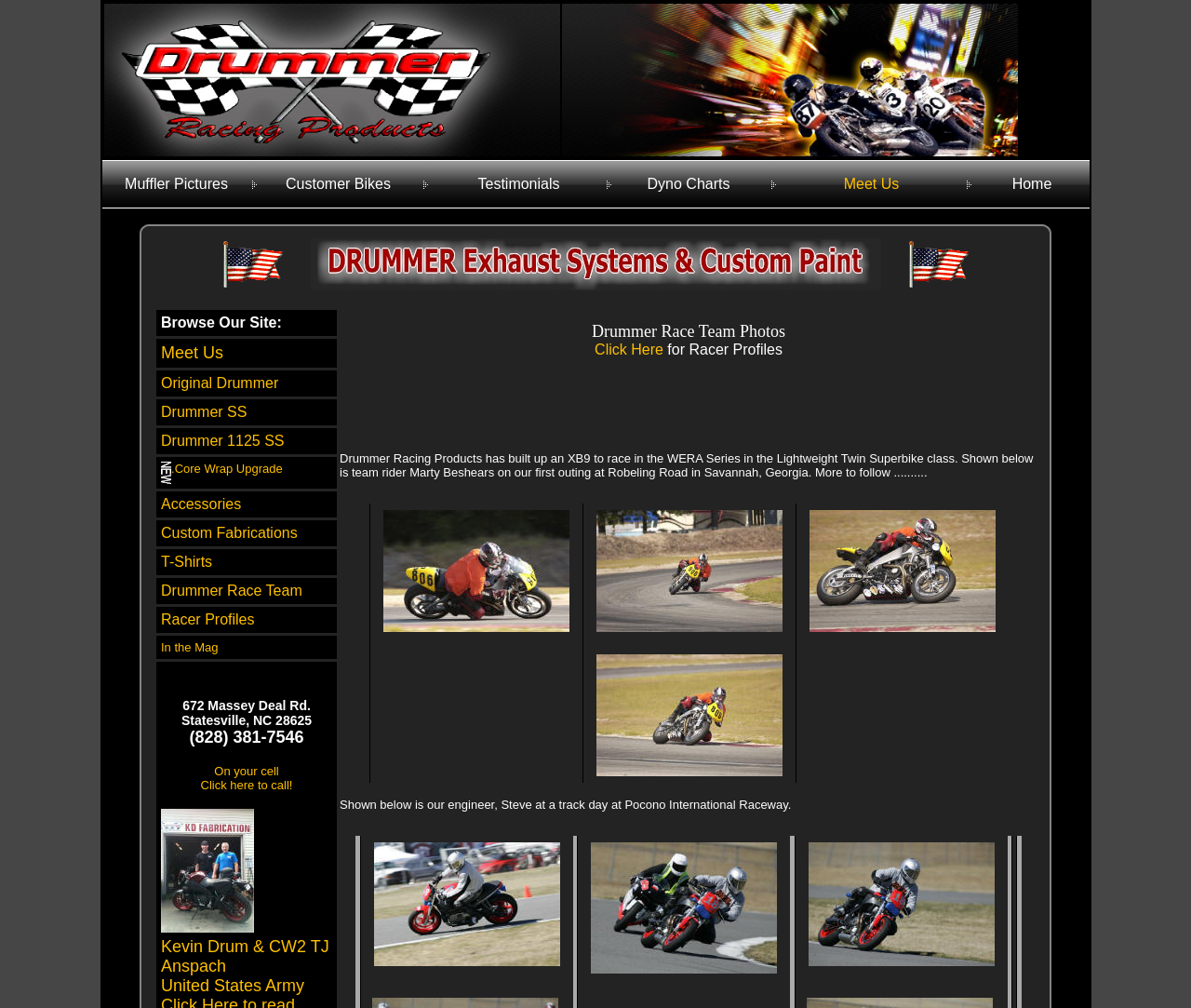Please specify the bounding box coordinates for the clickable region that will help you carry out the instruction: "View Meet Us".

[0.135, 0.341, 0.188, 0.359]